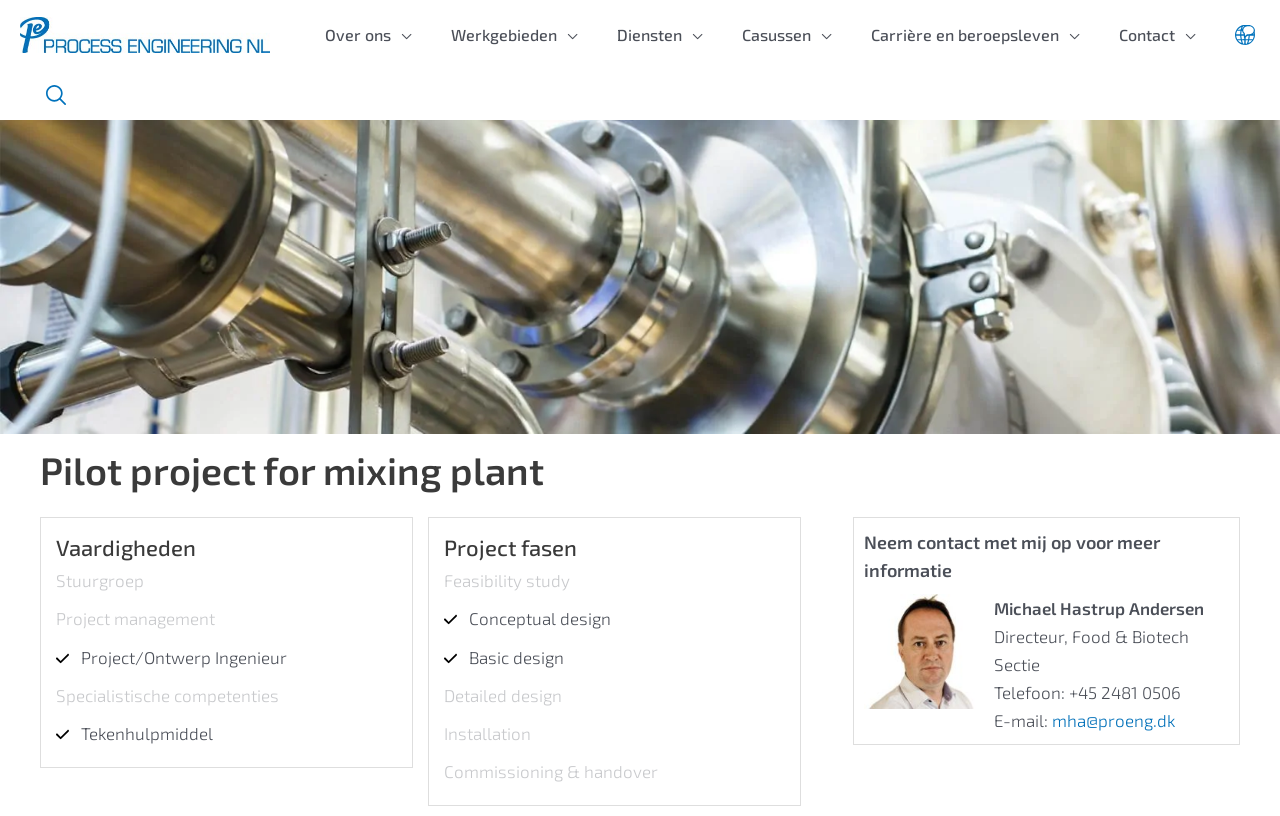Please locate the bounding box coordinates for the element that should be clicked to achieve the following instruction: "Search for something". Ensure the coordinates are given as four float numbers between 0 and 1, i.e., [left, top, right, bottom].

[0.036, 0.097, 0.051, 0.13]